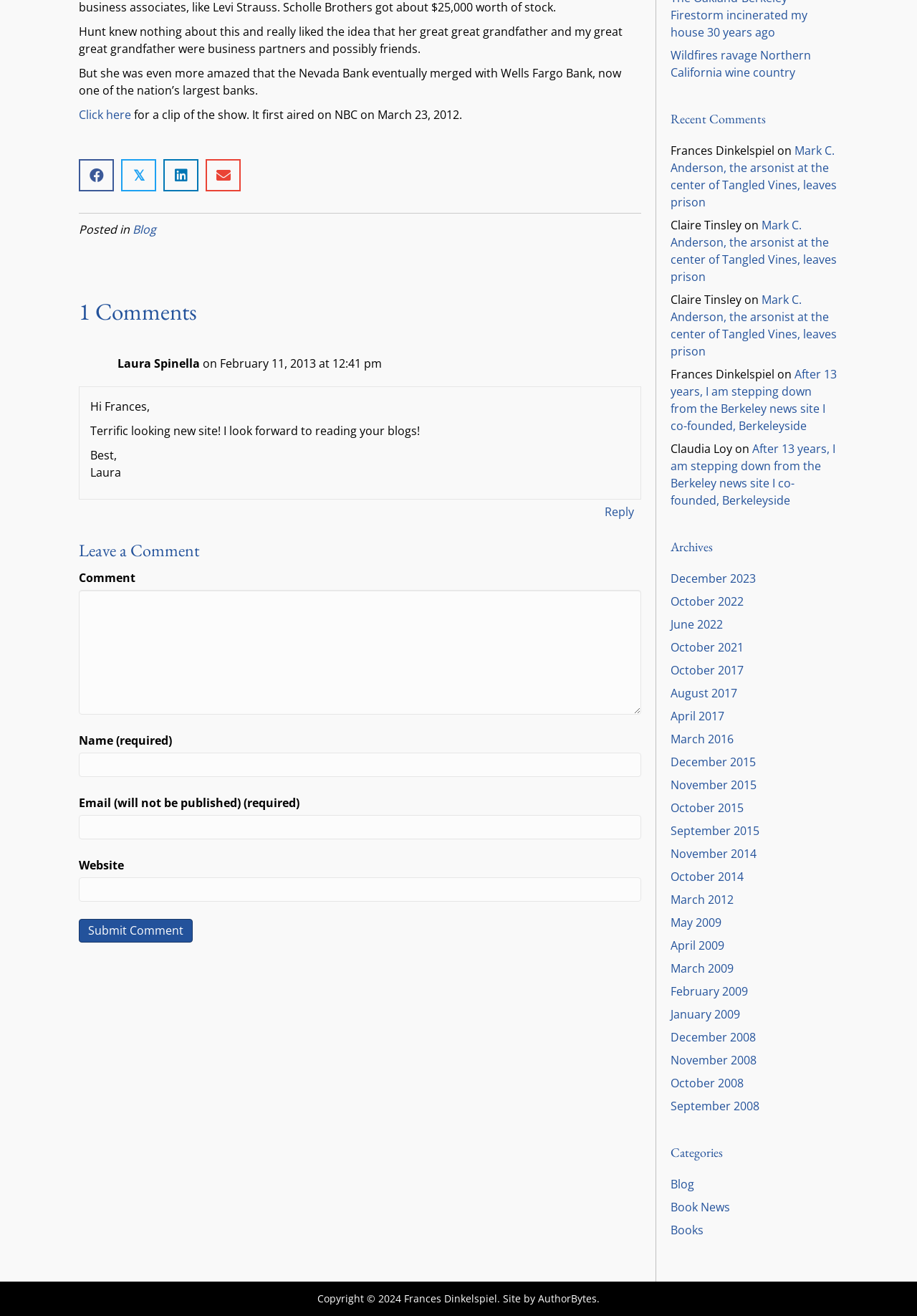Determine the bounding box for the UI element as described: "Blog". The coordinates should be represented as four float numbers between 0 and 1, formatted as [left, top, right, bottom].

[0.731, 0.894, 0.757, 0.906]